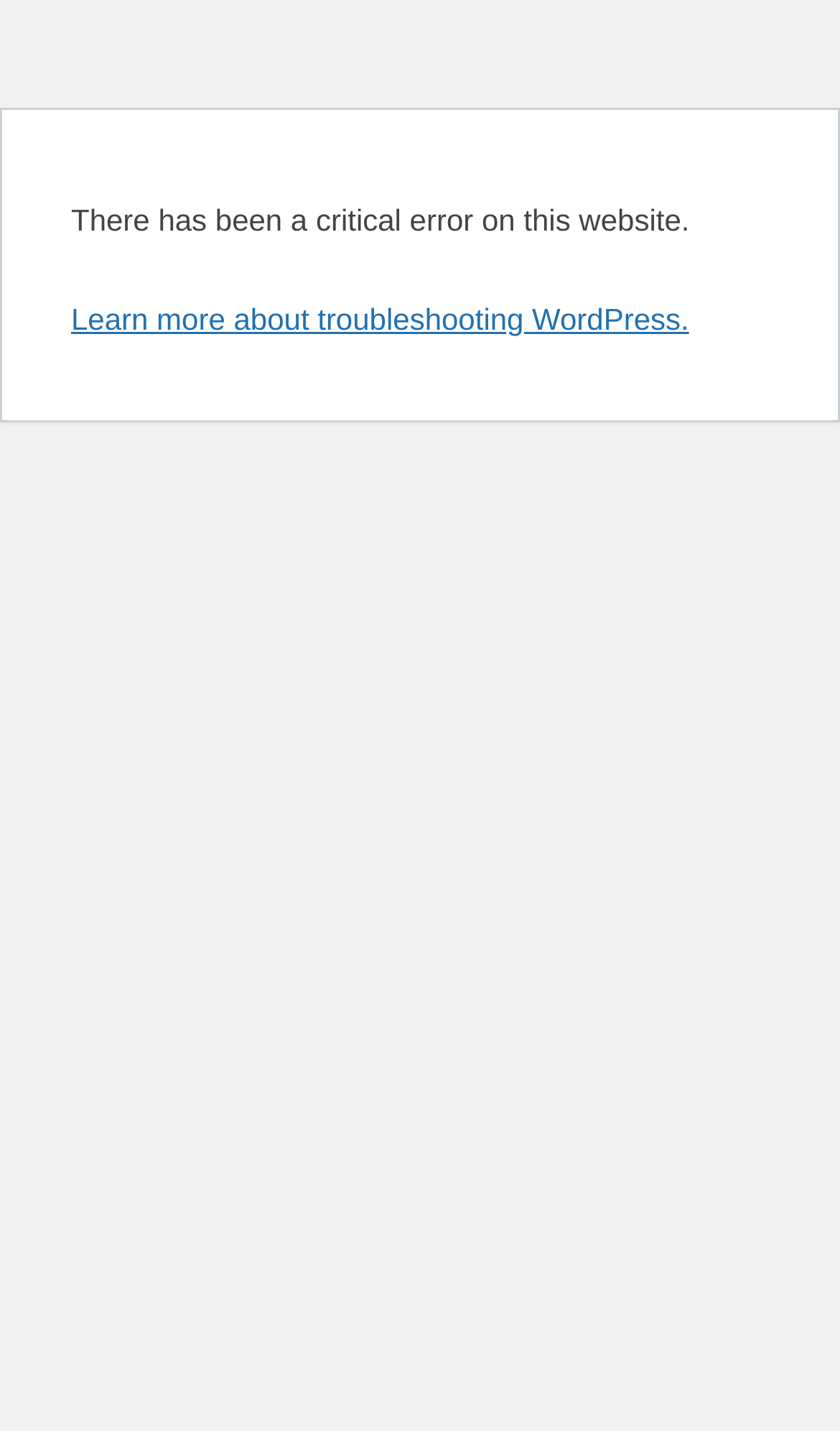Find the bounding box coordinates corresponding to the UI element with the description: "Learn more about troubleshooting WordPress.". The coordinates should be formatted as [left, top, right, bottom], with values as floats between 0 and 1.

[0.085, 0.211, 0.82, 0.235]